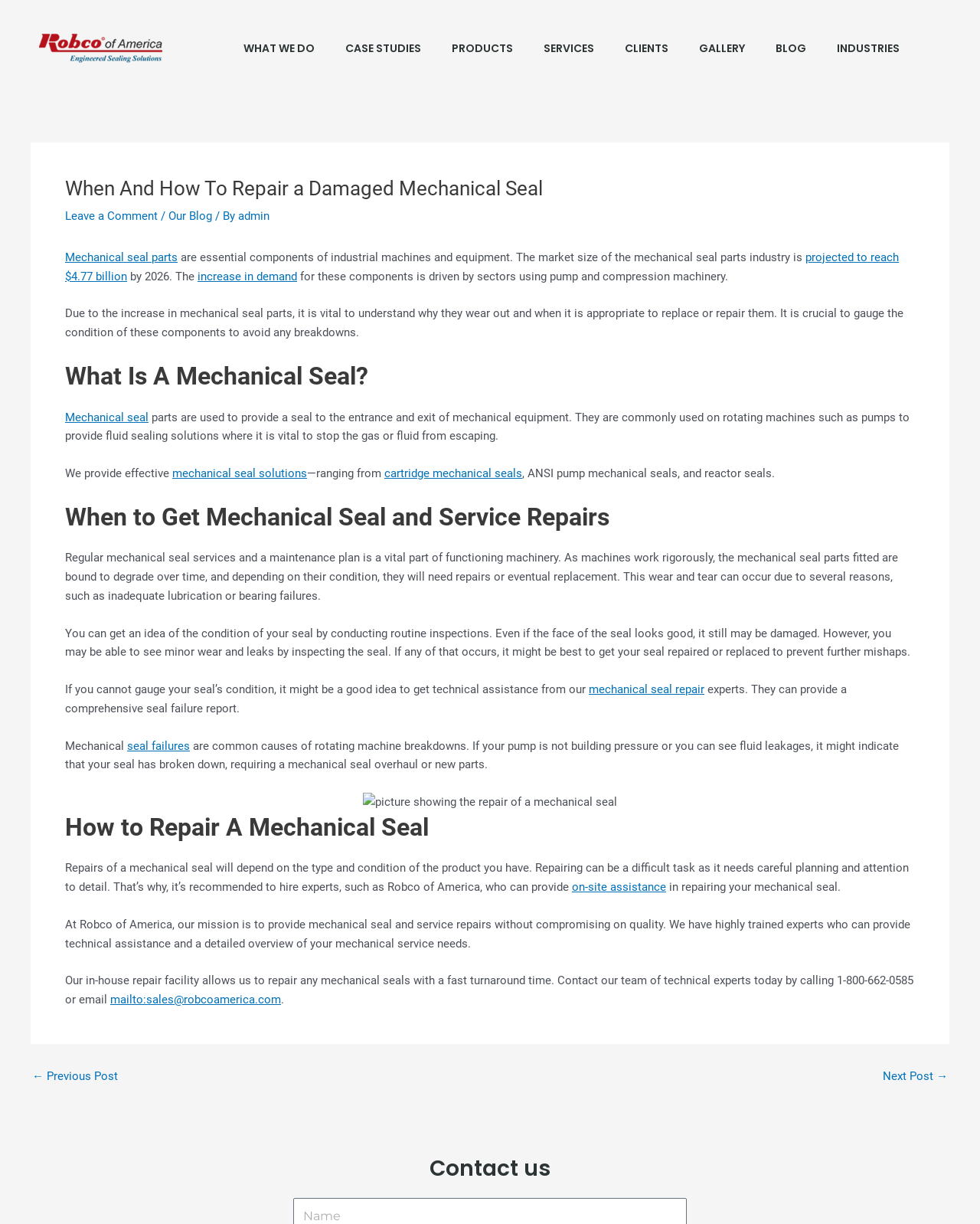Please mark the bounding box coordinates of the area that should be clicked to carry out the instruction: "Click the 'Leave a Comment' link".

[0.066, 0.171, 0.161, 0.182]